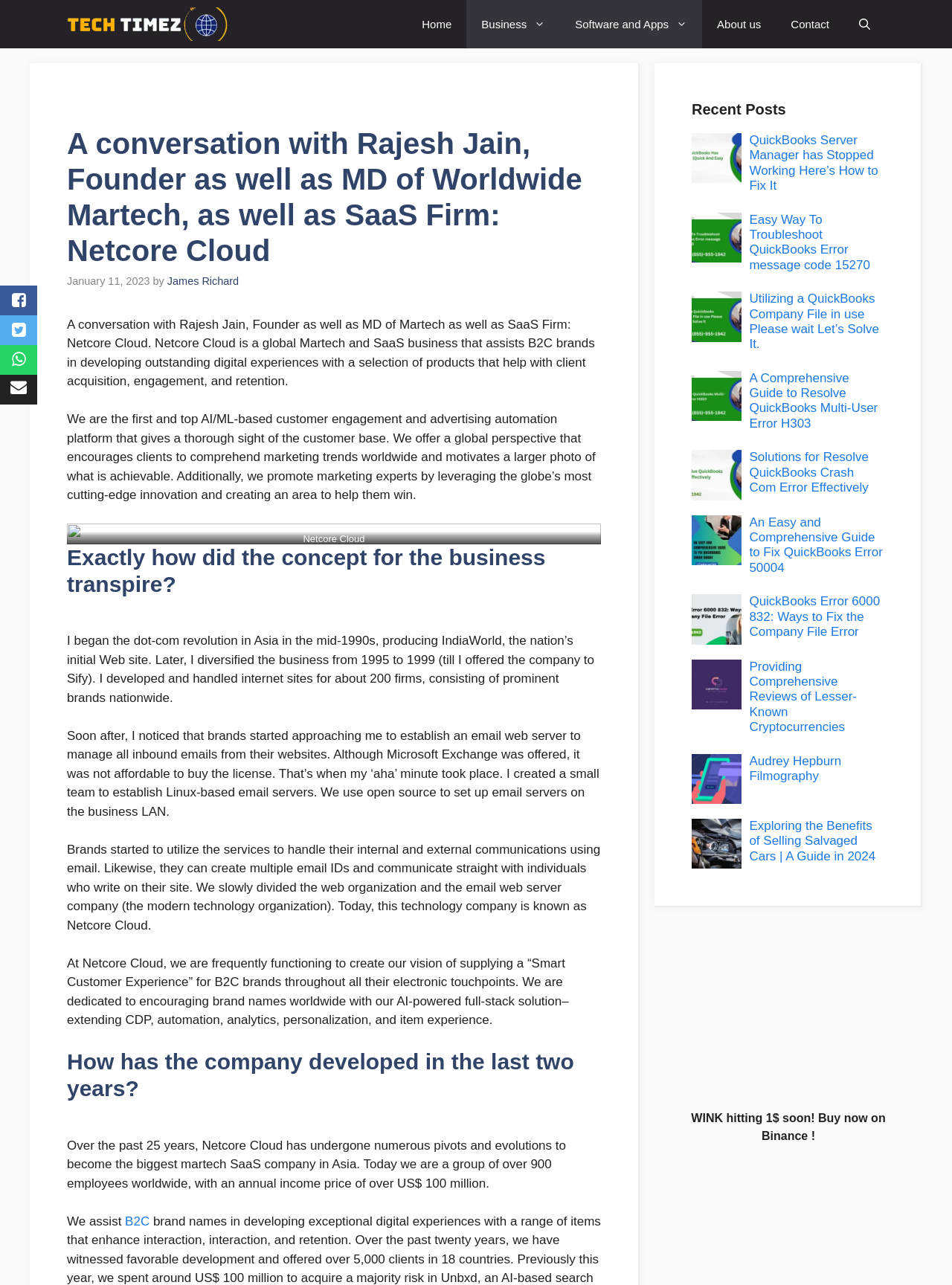What is the purpose of Netcore Cloud's products?
Answer the question with a single word or phrase derived from the image.

Client acquisition, engagement, and retention